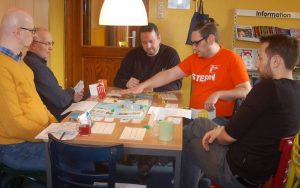What is in the background of the image?
From the details in the image, answer the question comprehensively.

The scene captures the essence of communal gaming, showcasing the joy of collaboration and competition among friends or fellow enthusiasts, and in the background, there are shelves filled with board games, signaling that this setup may be part of a gaming club or event.